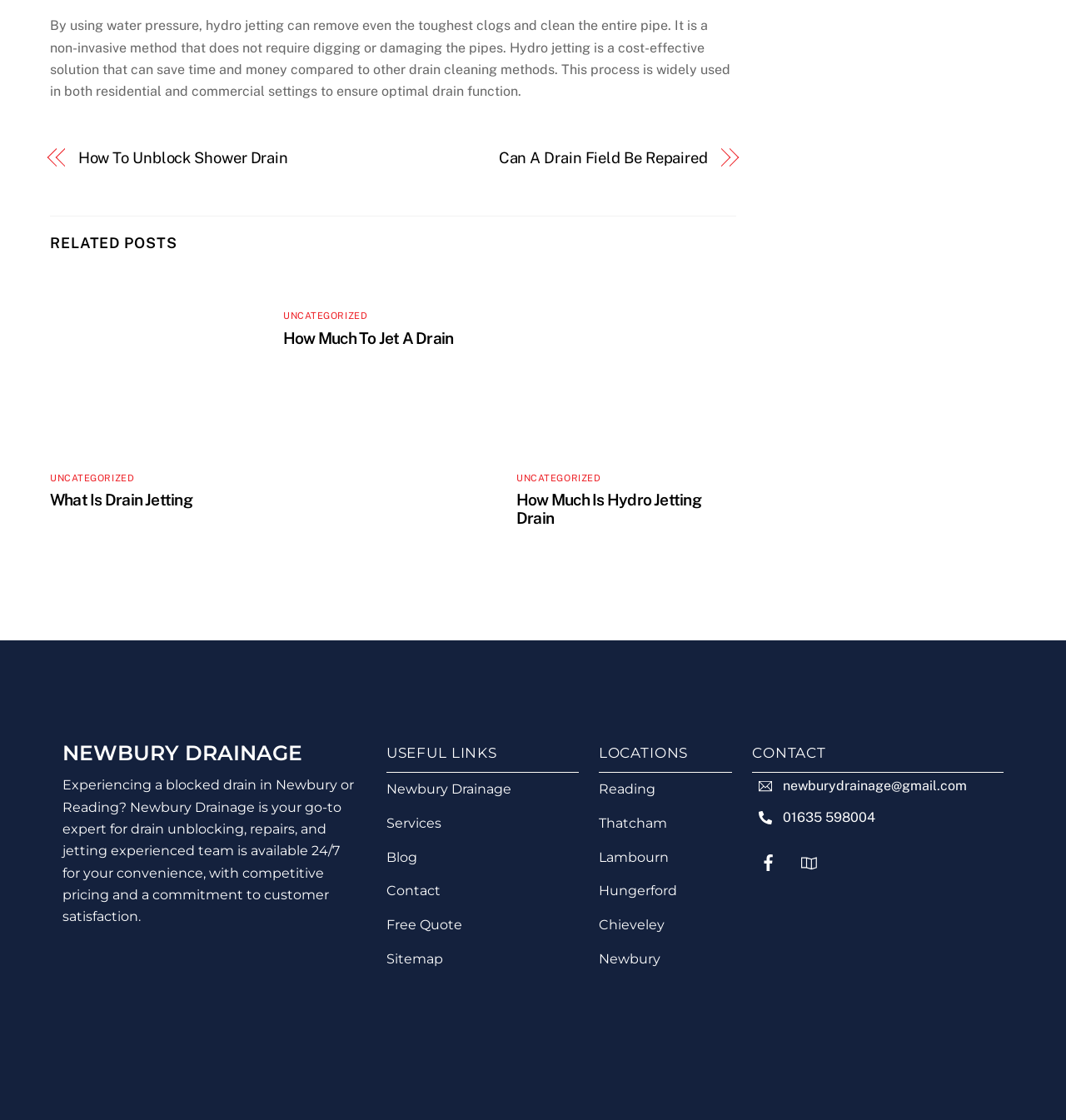Provide a single word or phrase answer to the question: 
What is the location of the company?

Newbury and Reading